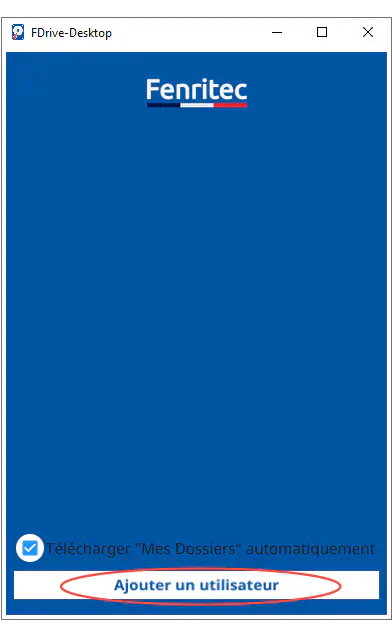What is the option above the button?
With the help of the image, please provide a detailed response to the question.

Above the highlighted button, there is a checkbox with the option 'Télécharger 'Mes Dossiers' automatiquement', which translates to 'Automatically download 'My Files'', suggesting that users have the option to automatically download their files.